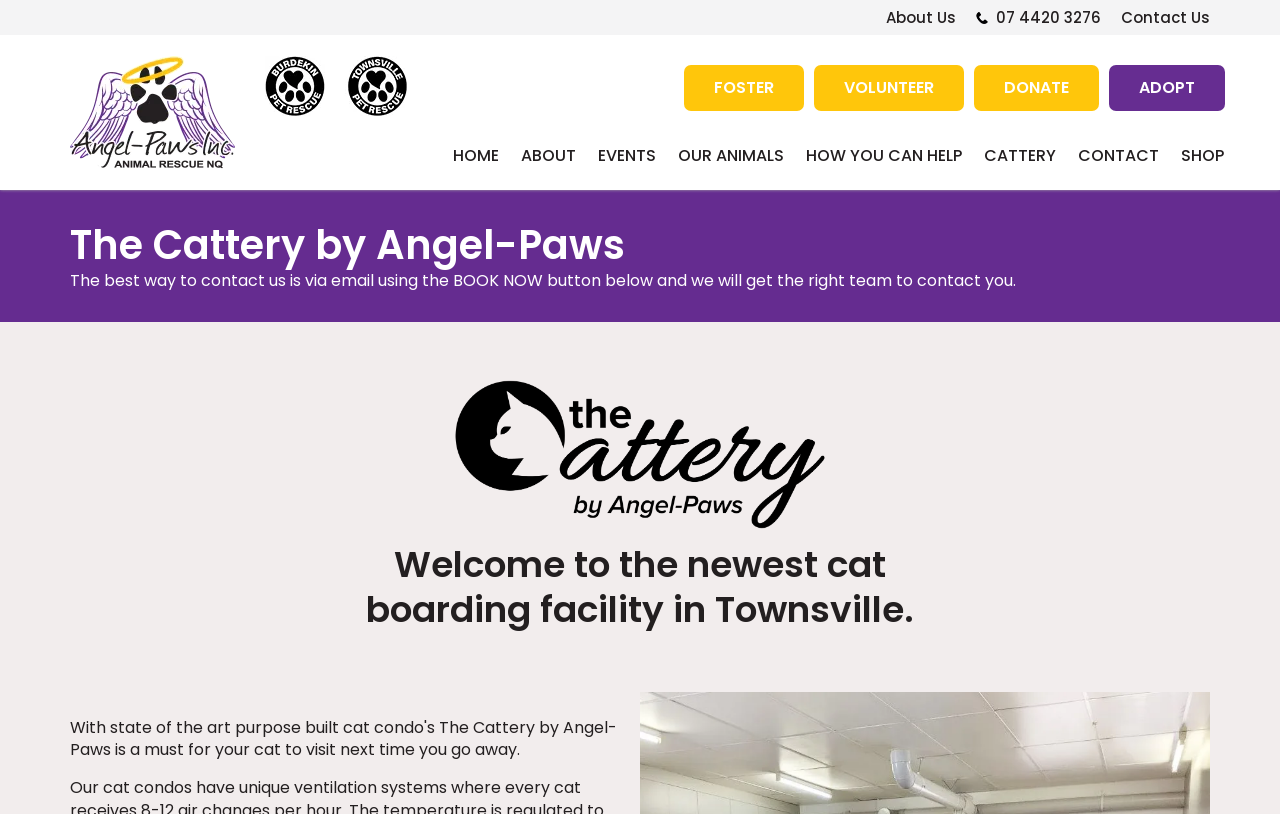Pinpoint the bounding box coordinates of the clickable area necessary to execute the following instruction: "Click About Us". The coordinates should be given as four float numbers between 0 and 1, namely [left, top, right, bottom].

[0.692, 0.012, 0.747, 0.031]